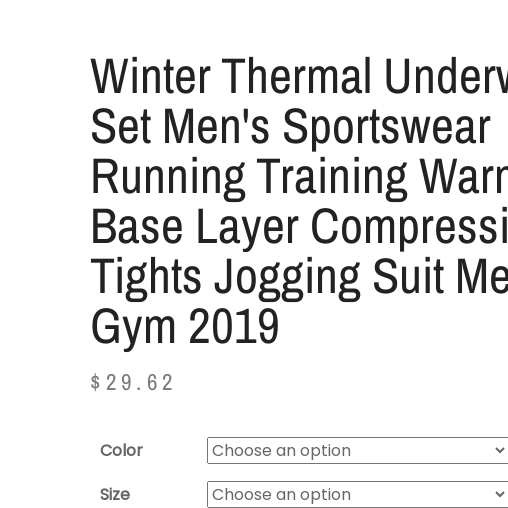What is the primary function of the thermal set?
Answer with a single word or short phrase according to what you see in the image.

Compression base layer